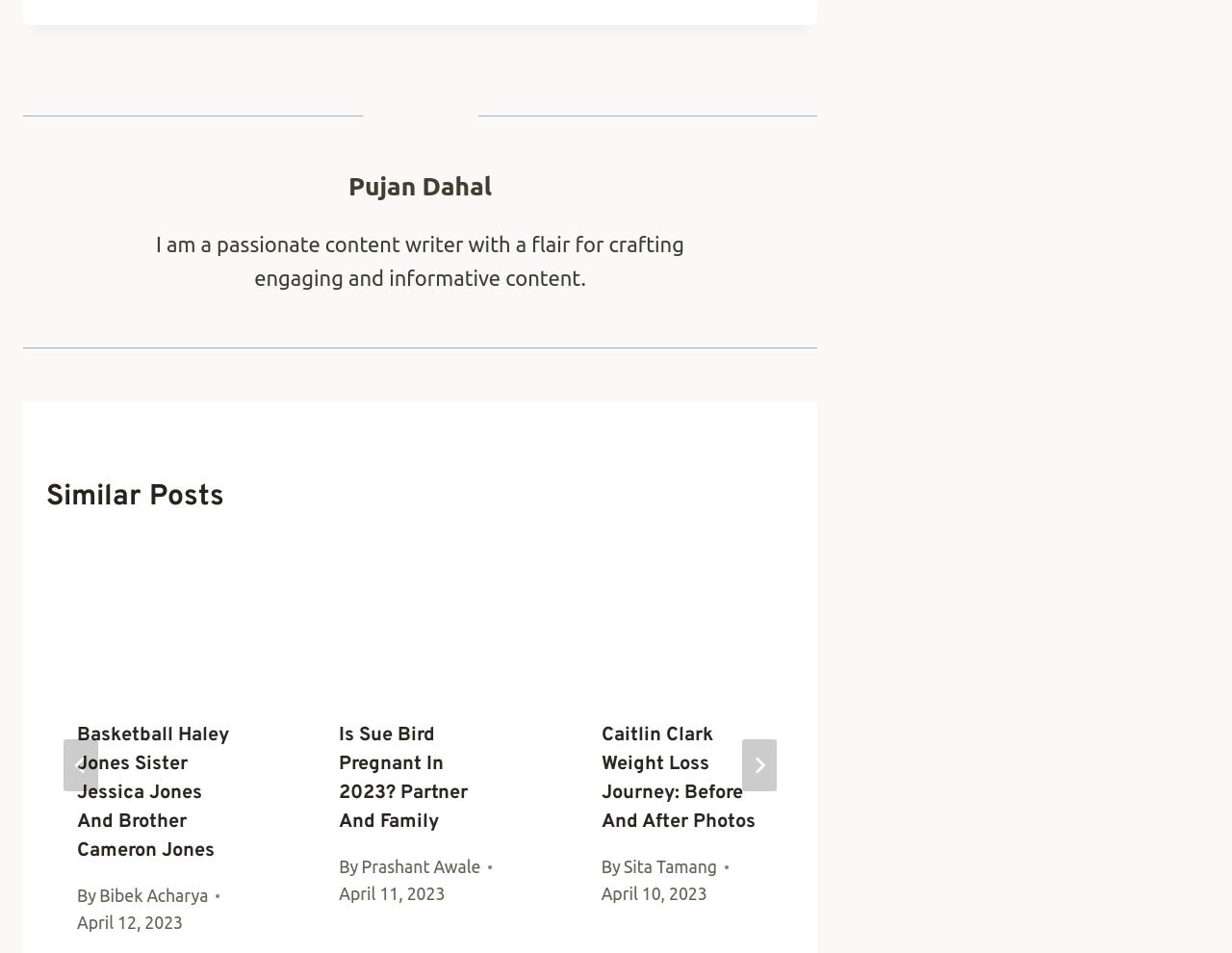Please locate the bounding box coordinates of the element that should be clicked to complete the given instruction: "Click on the link 'Caitlin Clark Weight Loss Journey: Before And After Photos'".

[0.463, 0.568, 0.645, 0.725]